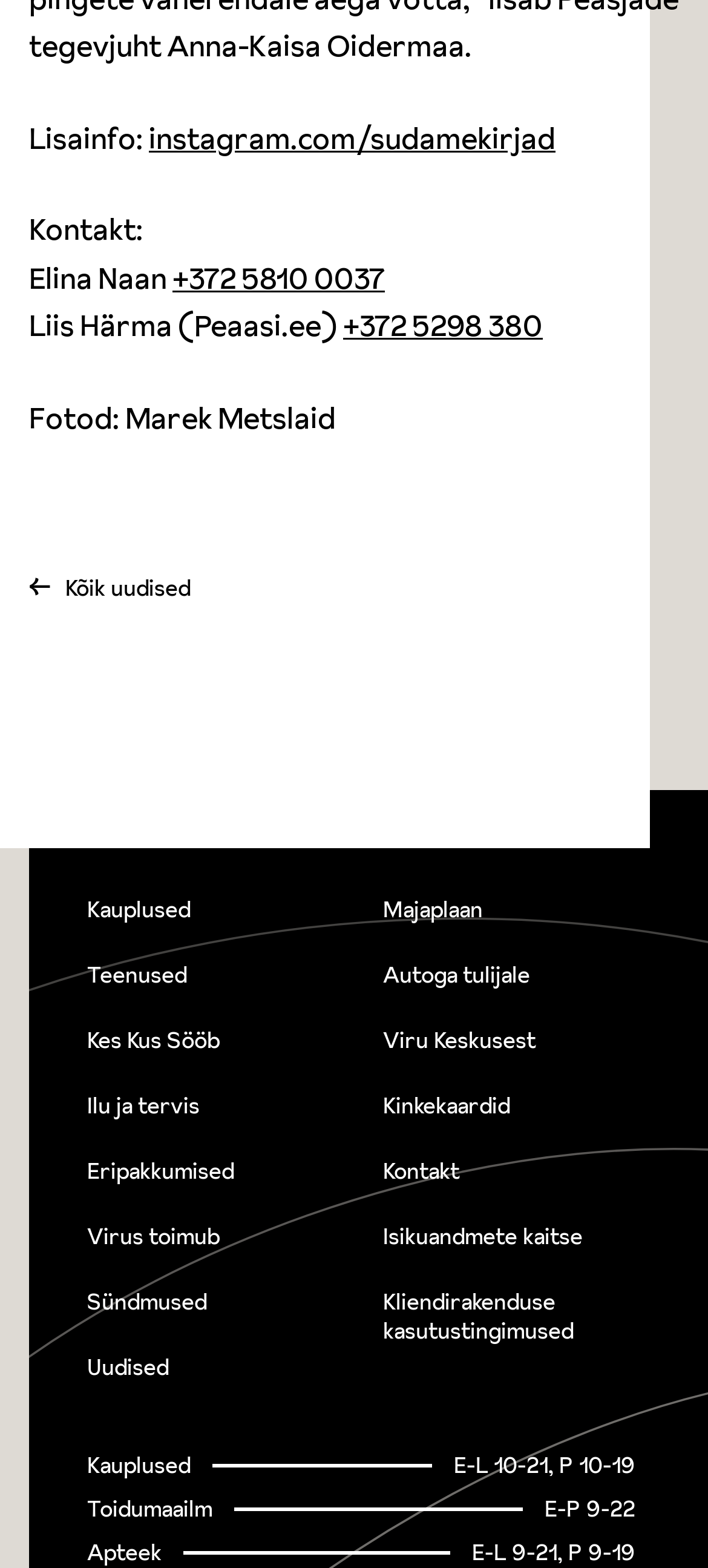How many links are there in the footer section?
Based on the screenshot, provide a one-word or short-phrase response.

15